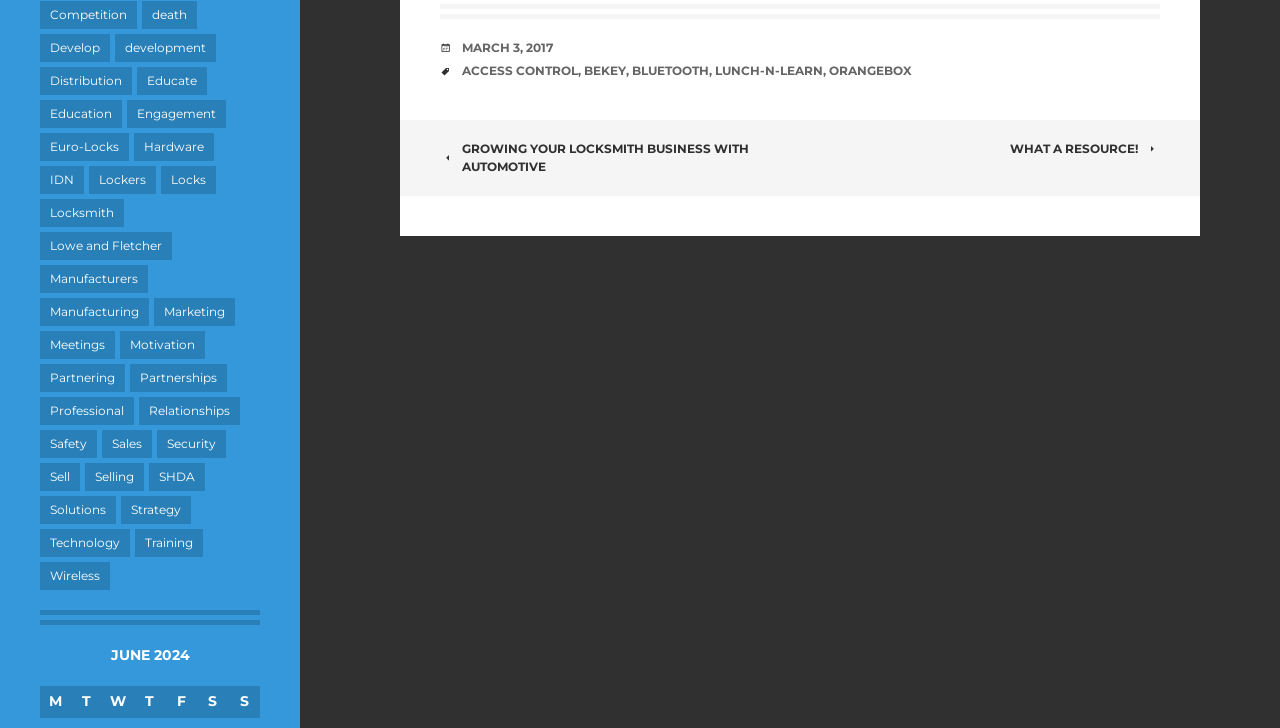Please predict the bounding box coordinates of the element's region where a click is necessary to complete the following instruction: "View Locks". The coordinates should be represented by four float numbers between 0 and 1, i.e., [left, top, right, bottom].

[0.126, 0.228, 0.169, 0.267]